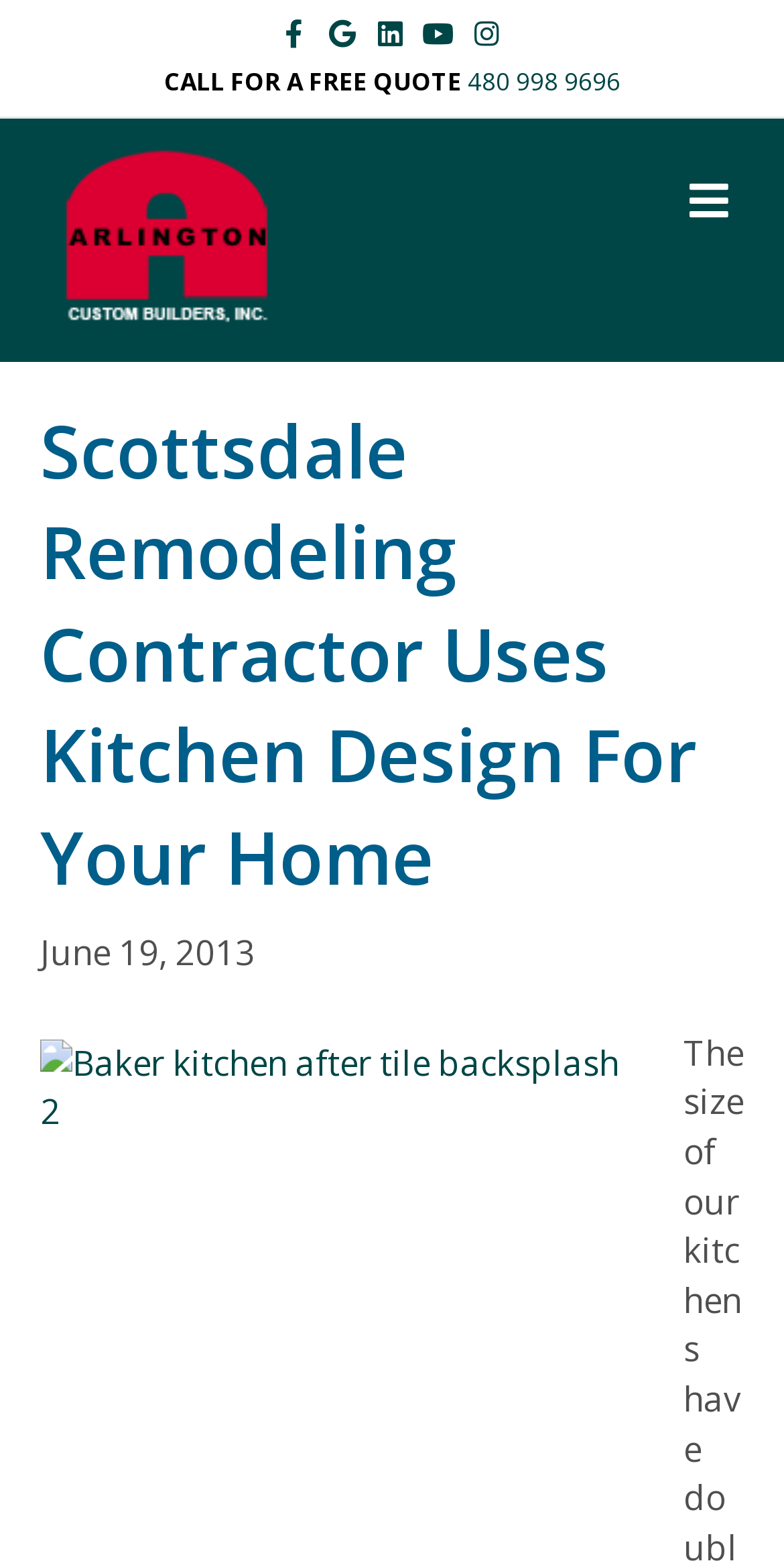What is the phone number for a free quote?
Based on the visual information, provide a detailed and comprehensive answer.

I found the phone number by looking at the link with the text '480 998 9696' which is located near the 'CALL FOR A FREE QUOTE' static text.